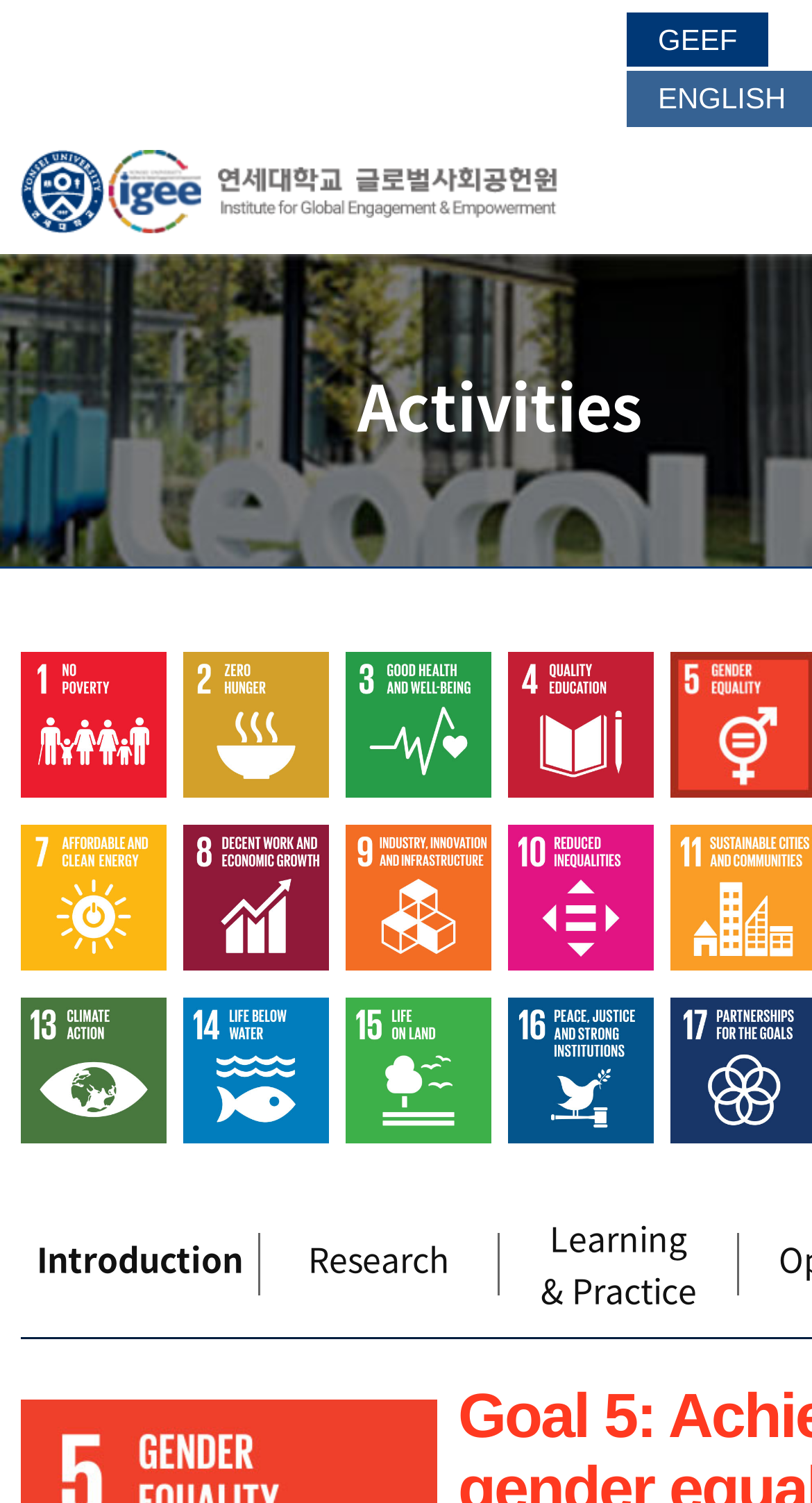How many links are related to Sustainable Development Goals?
Please provide a comprehensive answer based on the details in the screenshot.

I counted the links with text starting from '1. No Poverty' to '16. Peace, Justice and Strong Institutions' and found 16 links. Additionally, I found another link 'GEEF' which is also related to Sustainable Development Goals, making a total of 17 links.